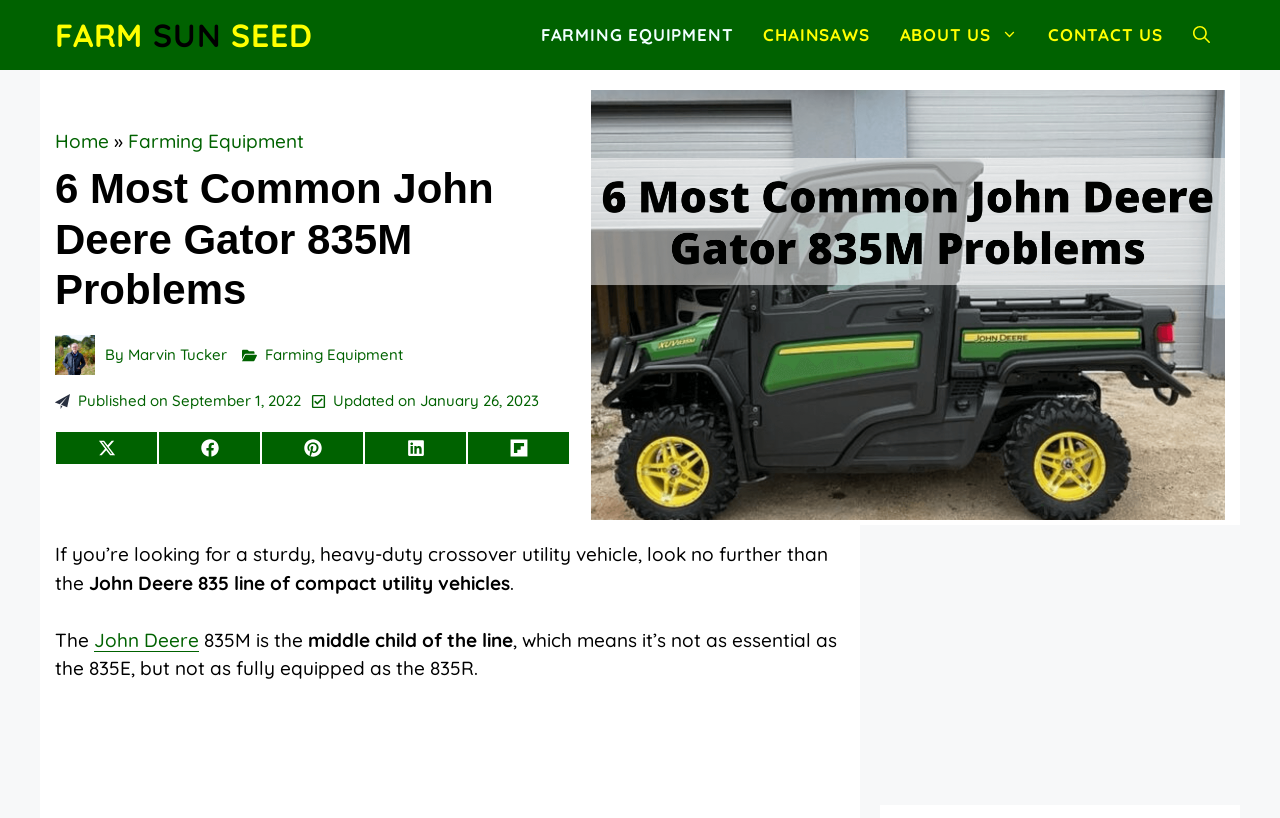Determine the bounding box coordinates of the section I need to click to execute the following instruction: "Click on Farming Equipment". Provide the coordinates as four float numbers between 0 and 1, i.e., [left, top, right, bottom].

[0.411, 0.0, 0.585, 0.086]